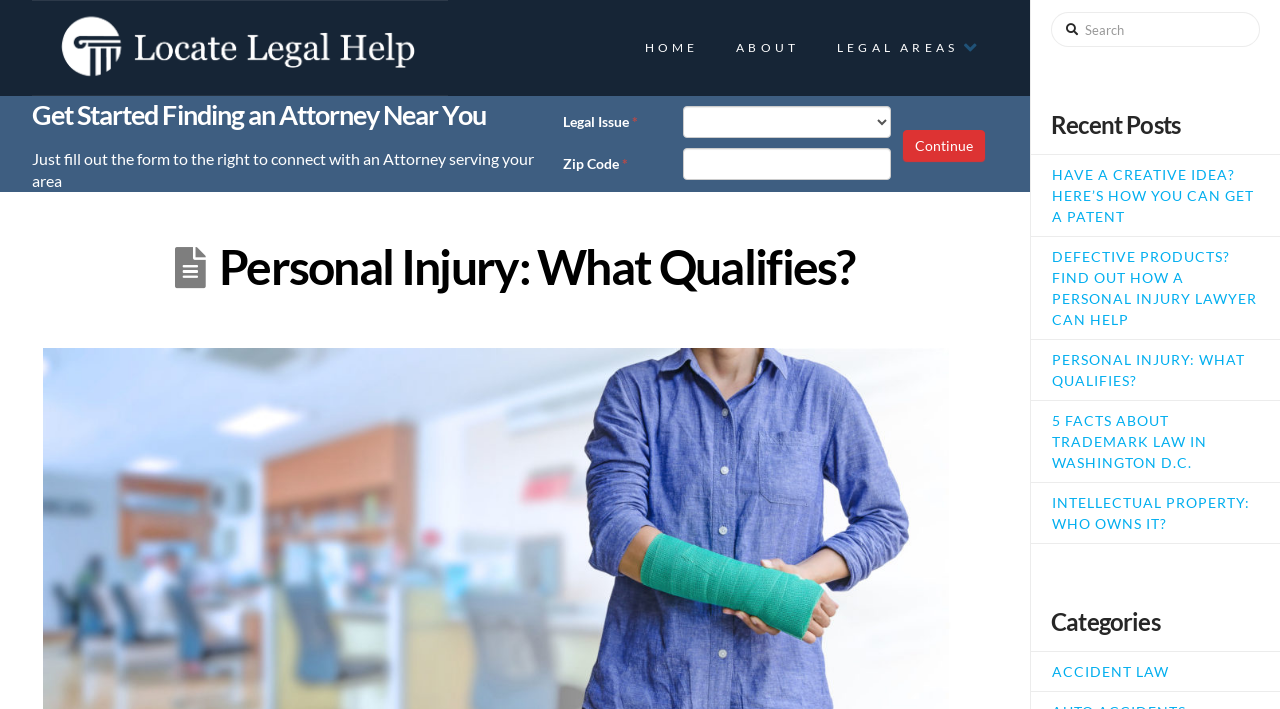Please determine the bounding box coordinates of the section I need to click to accomplish this instruction: "Fill out the 'Legal Issue' combobox".

[0.534, 0.15, 0.696, 0.195]